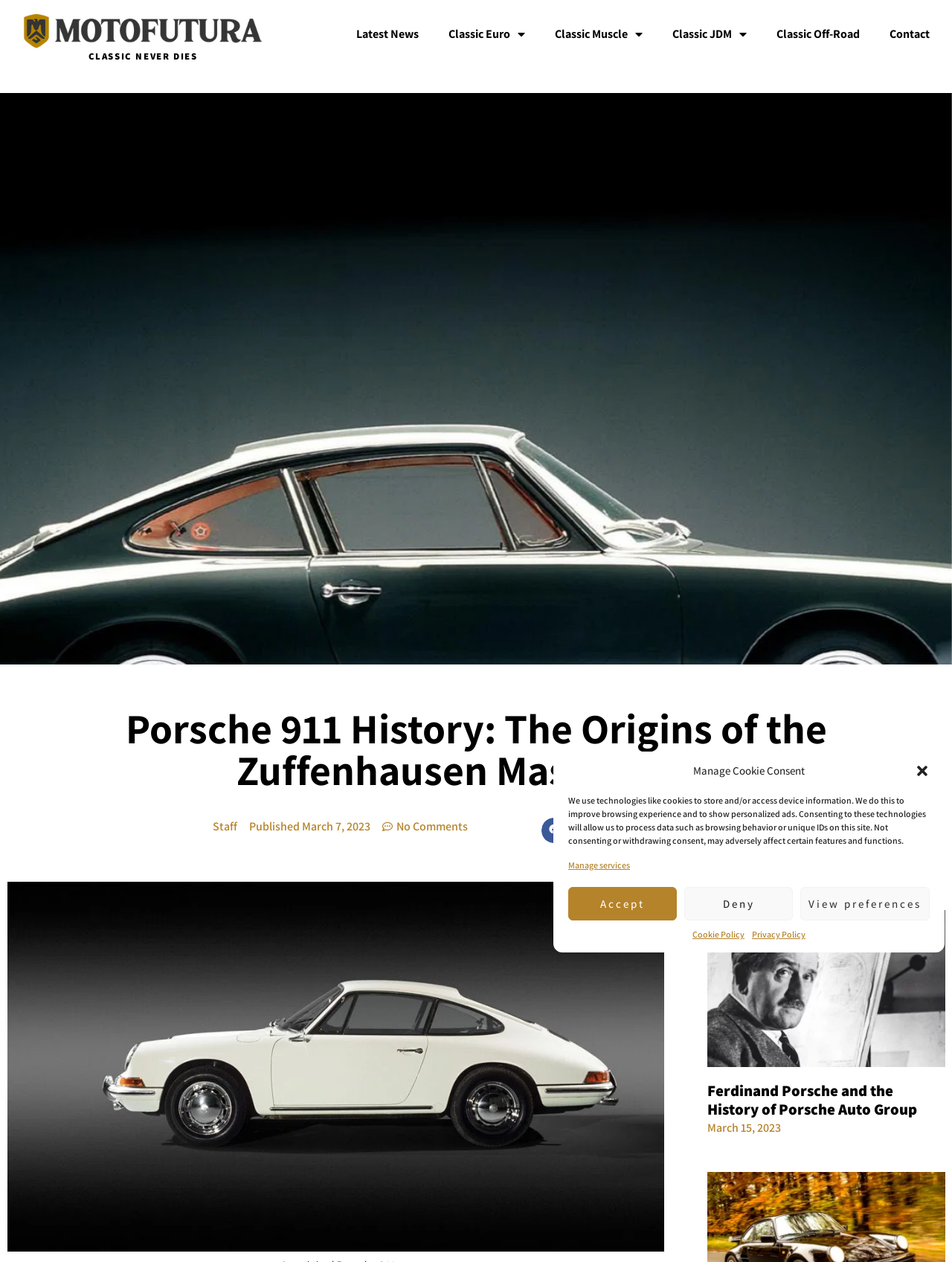Find the bounding box coordinates for the area you need to click to carry out the instruction: "View the article Ferdinand Porsche and the History of Porsche Auto Group". The coordinates should be four float numbers between 0 and 1, indicated as [left, top, right, bottom].

[0.743, 0.856, 0.963, 0.887]